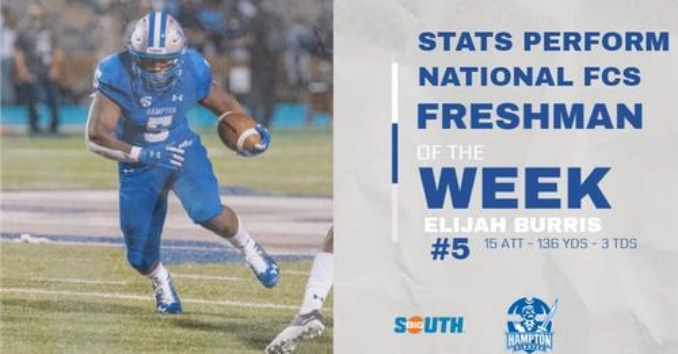How many touchdowns did Elijah Burris score?
Using the image as a reference, give an elaborate response to the question.

The caption highlights Elijah Burris's impressive statistics from the game, including 15 carries for 136 yards and 3 touchdowns, indicating his exceptional performance.